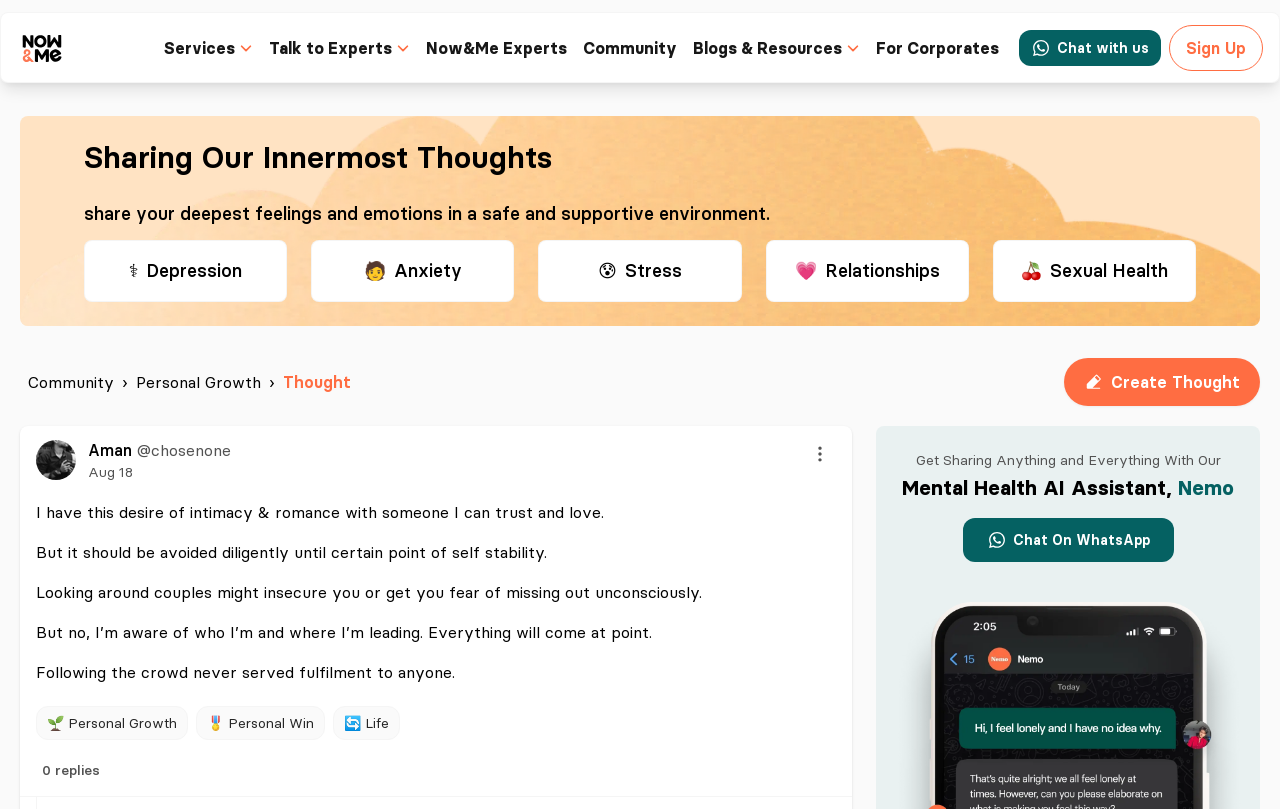What is the name of the user who shared their thought?
Using the image, respond with a single word or phrase.

Aman